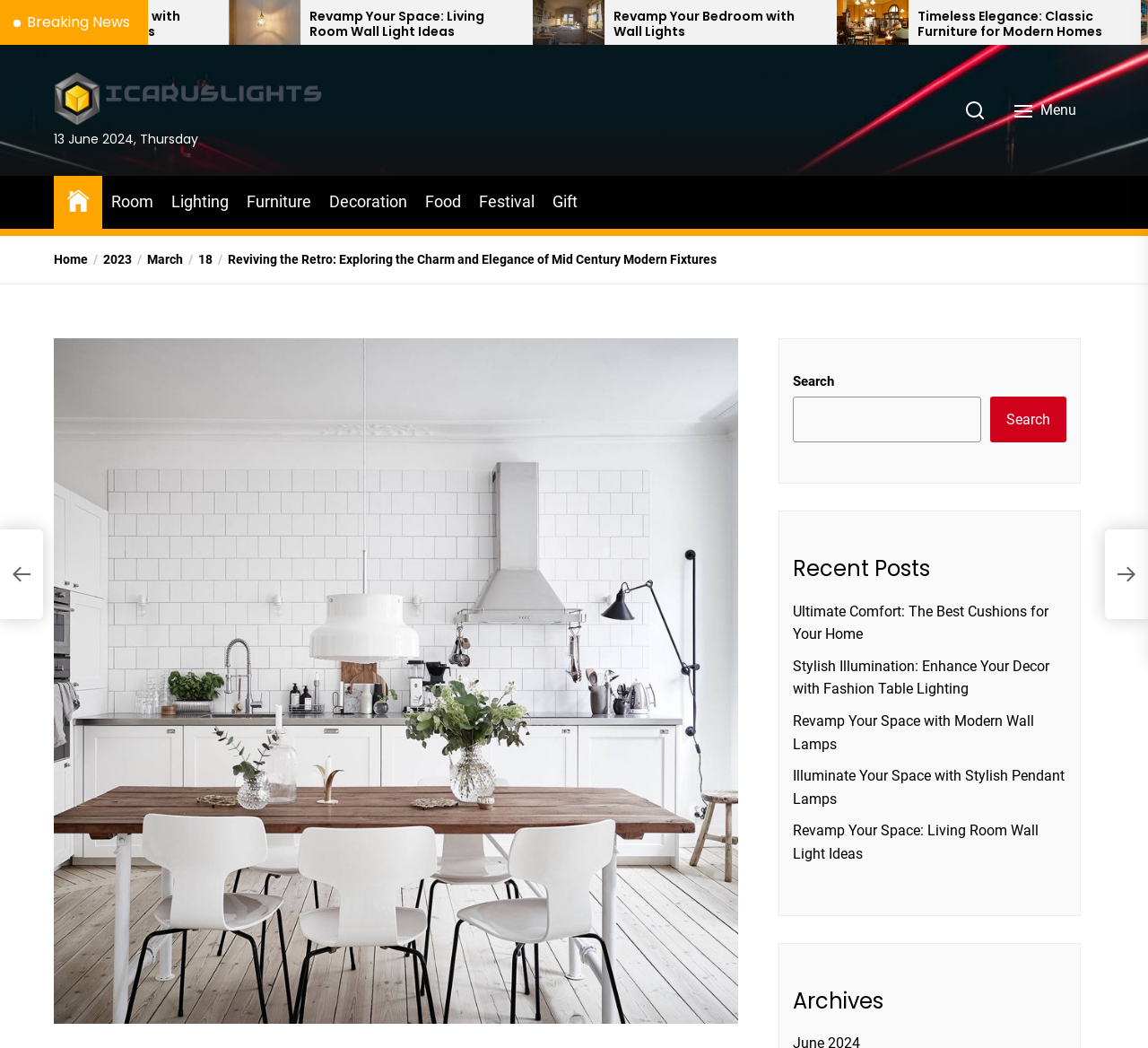Describe all significant elements and features of the webpage.

The webpage is about mid-century modern fixtures, with a focus on interior design and home decor. At the top, there is a heading "Breaking News" followed by a hidden link. Below it, there are three sections with headings "Revamp Your Bedroom with Wall Lights", "Timeless Elegance: Classic Furniture for Modern Homes", and another hidden link. Each section has a heading, a link, and a generic element with a similar title.

On the top-left corner, there is a logo "Icaruslights" with an image and a link. Next to it, there is a date "13 June 2024, Thursday" and a search button. On the top-right corner, there are two buttons "Search" and "Menu".

Below the logo, there is a navigation menu with breadcrumbs, showing the path "Home > 2023 > March > 18 > Reviving the Retro: Exploring the Charm and Elegance of Mid Century Modern Fixtures". 

On the left side, there are several links to different categories, including "Room", "Lighting", "Furniture", "Decoration", "Food", and "Festival". 

The main content of the page is divided into two sections. The first section has a search bar with a placeholder text "Search" and a search button. Below it, there is a heading "Recent Posts" followed by five links to different articles about home decor and lighting.

The second section has a heading "Archives" at the bottom of the page.